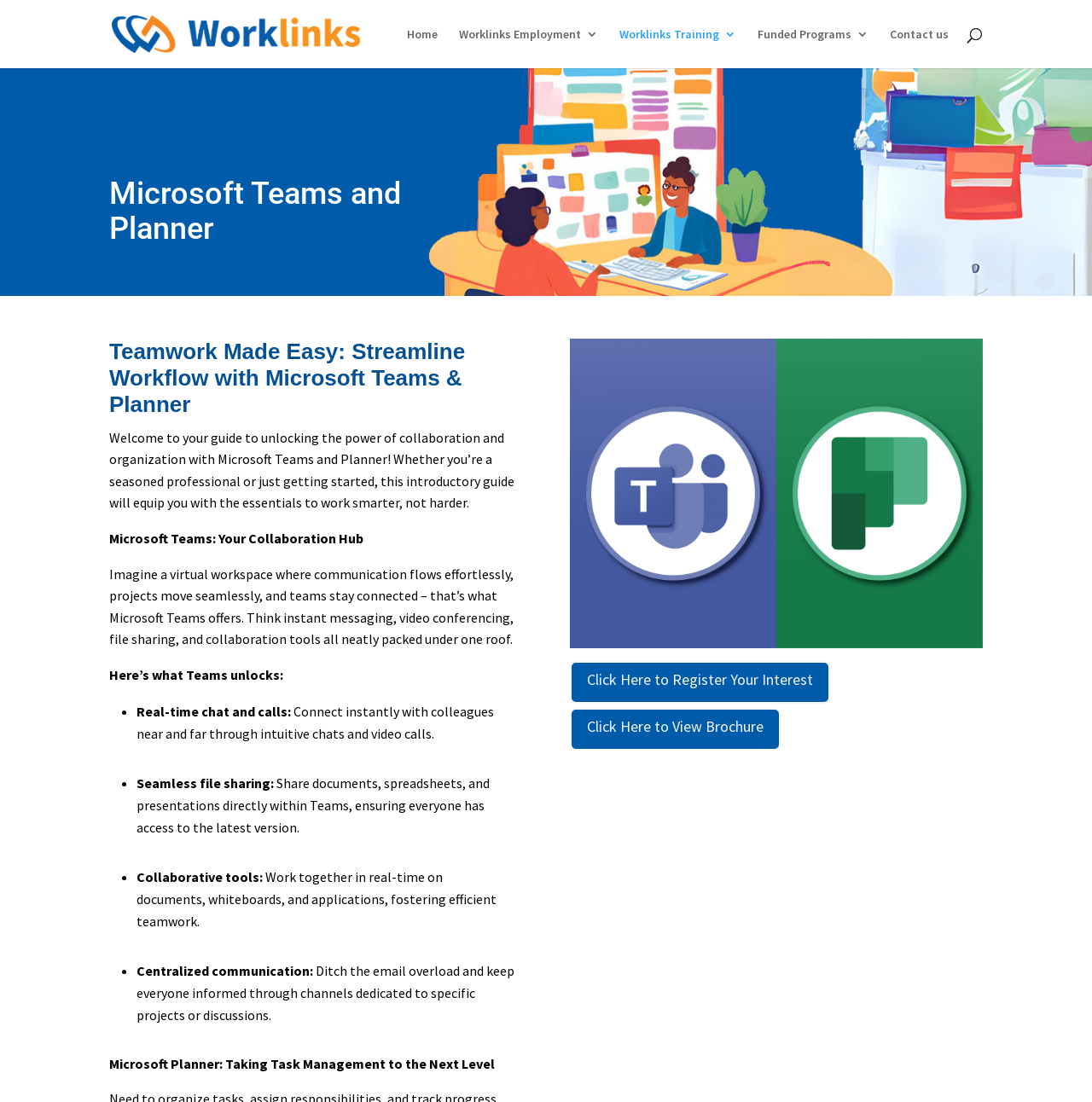Locate the primary headline on the webpage and provide its text.

Microsoft Teams and Planner